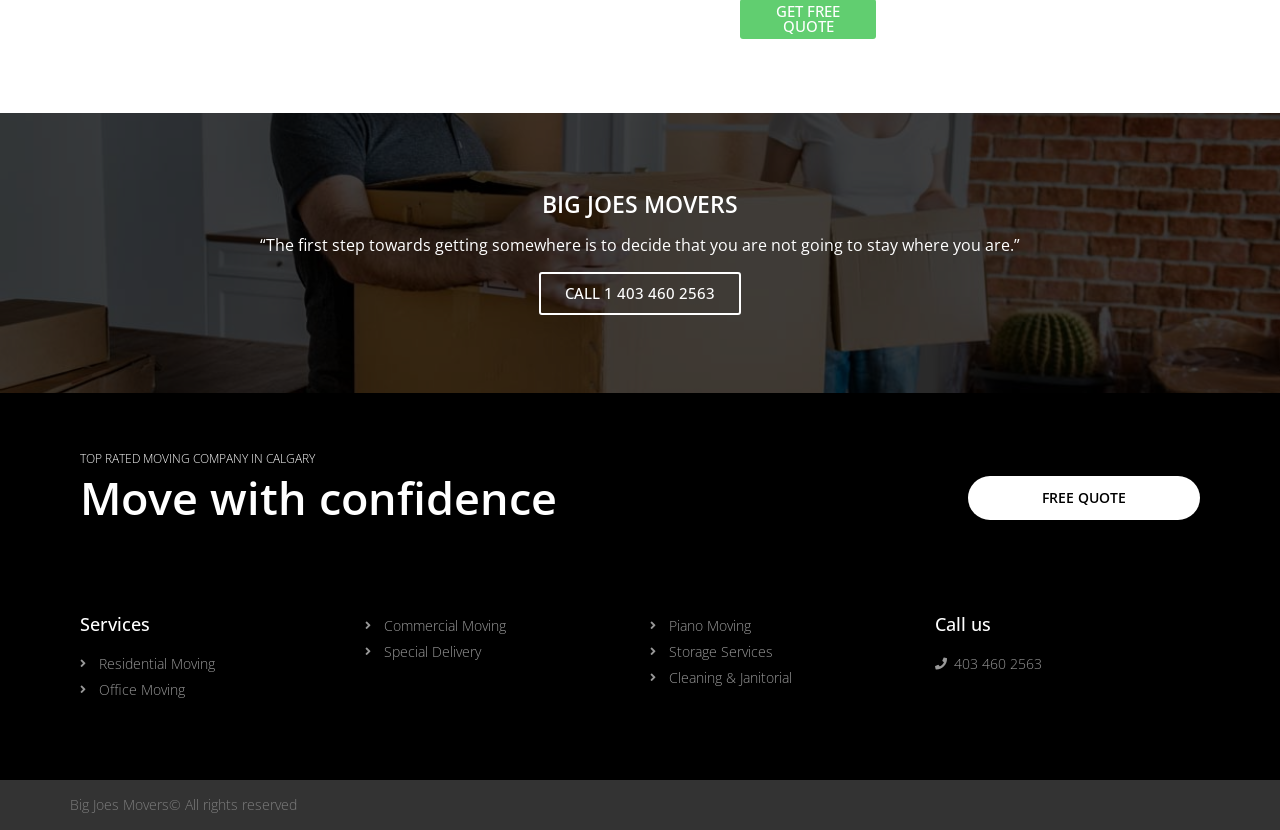Identify the bounding box coordinates for the UI element described as: "Residential Moving". The coordinates should be provided as four floats between 0 and 1: [left, top, right, bottom].

[0.062, 0.787, 0.27, 0.812]